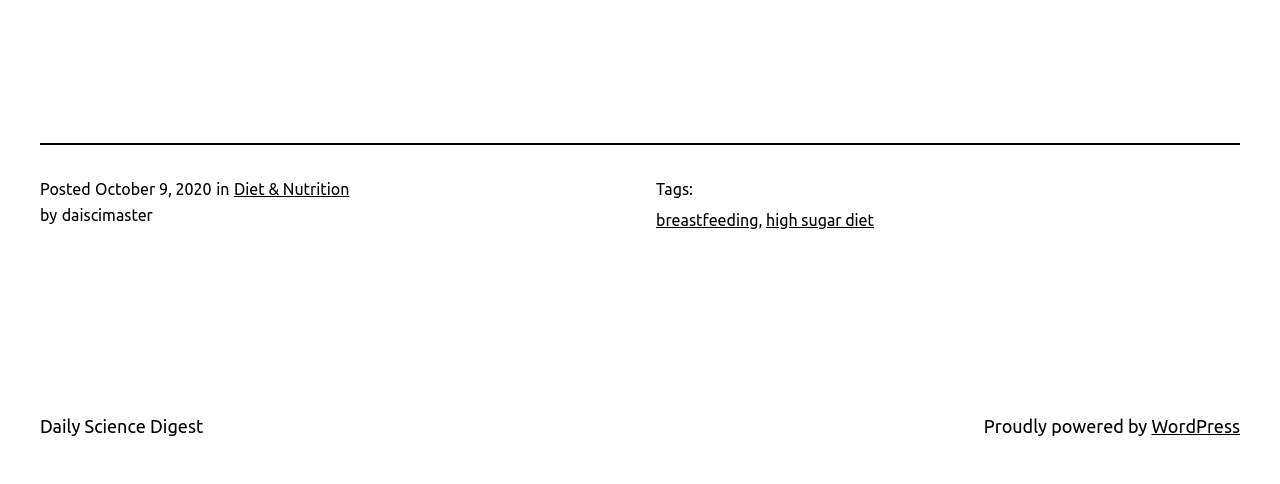Identify the bounding box for the given UI element using the description provided. Coordinates should be in the format (top-left x, top-left y, bottom-right x, bottom-right y) and must be between 0 and 1. Here is the description: high sugar diet

[0.598, 0.435, 0.683, 0.472]